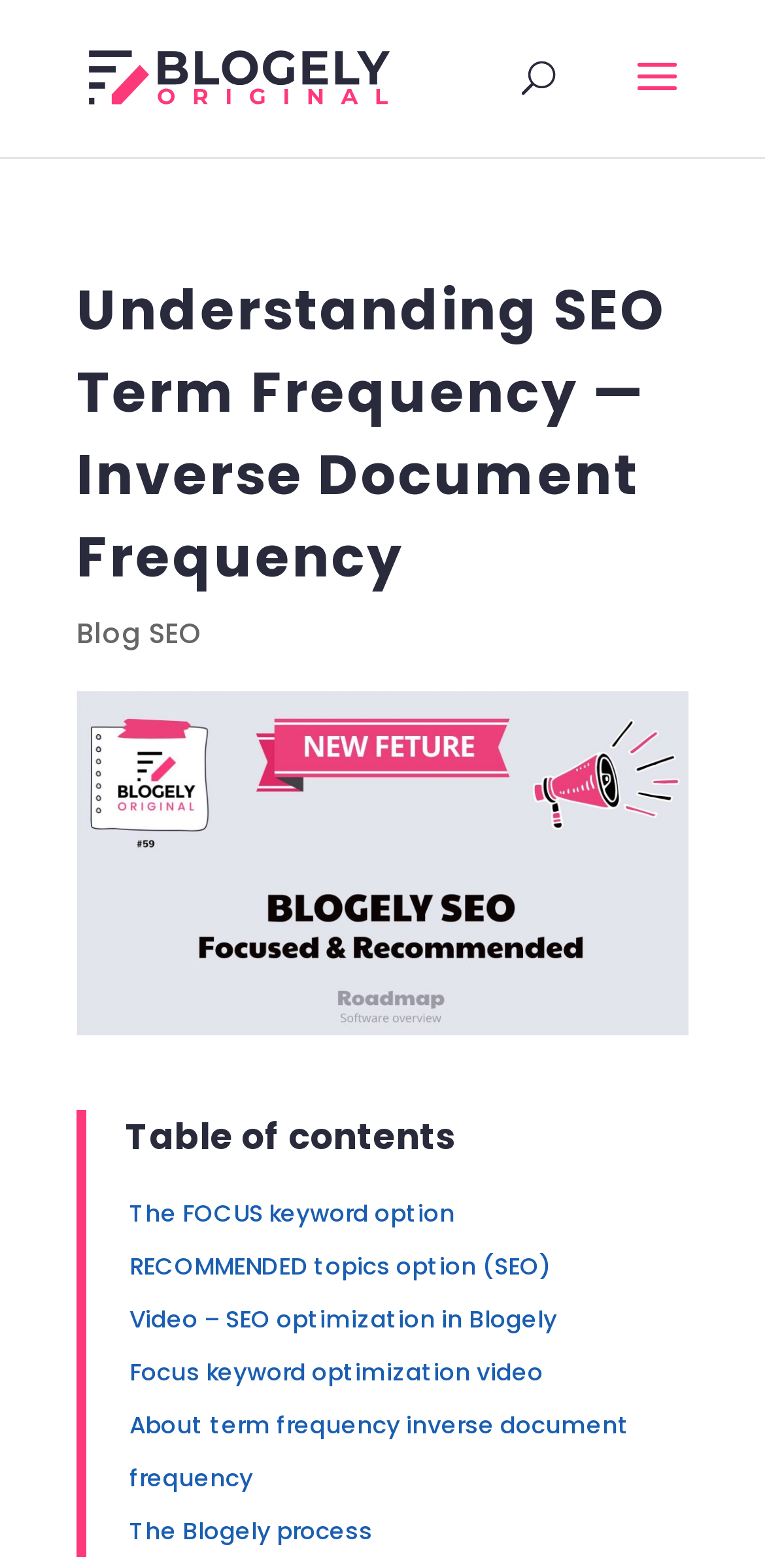Provide a brief response to the question using a single word or phrase: 
What is the concept explained in the article?

Term frequency inverse document frequency